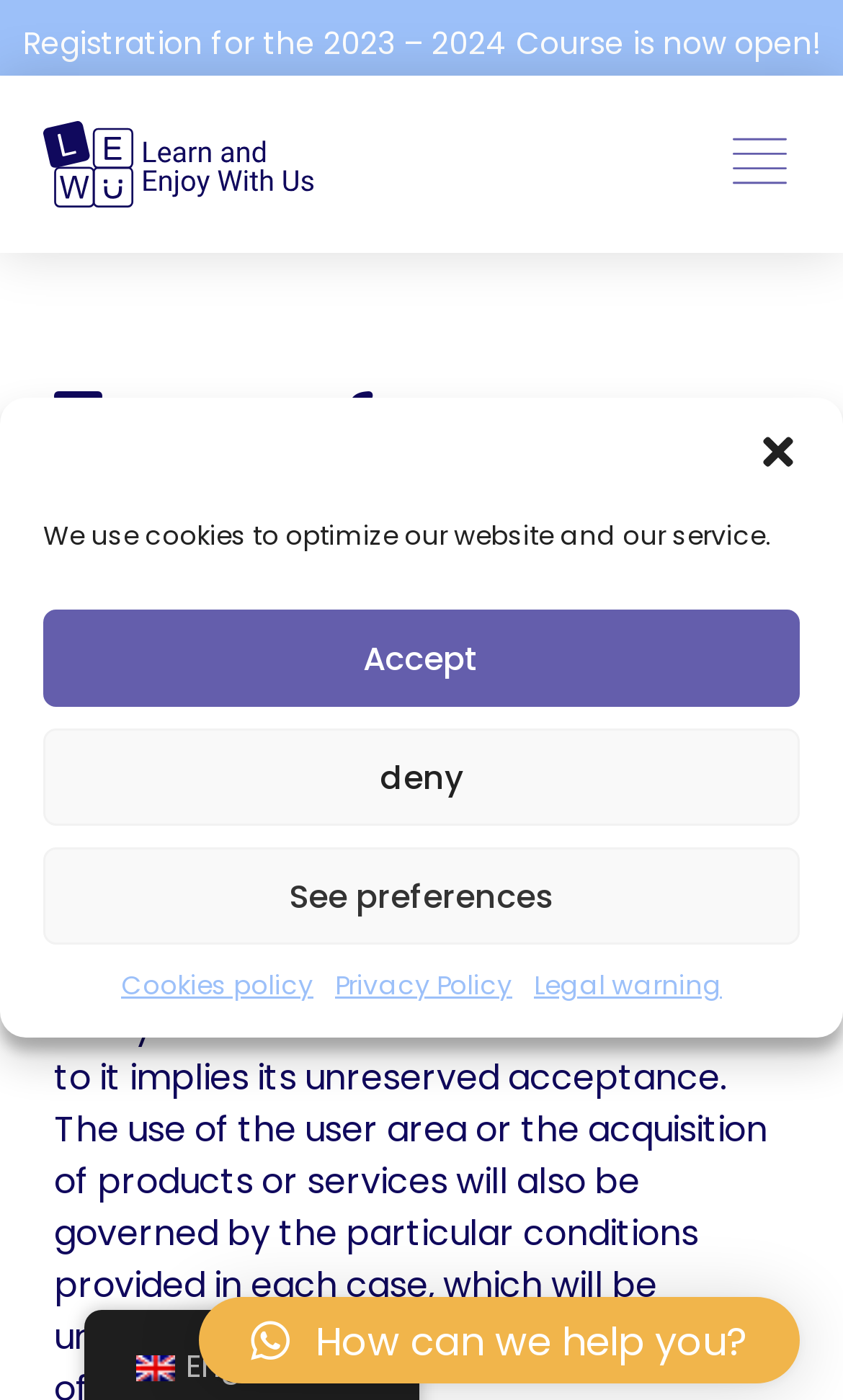Use a single word or phrase to answer the question: 
What is the purpose of the website according to the static text?

Optimize website and service